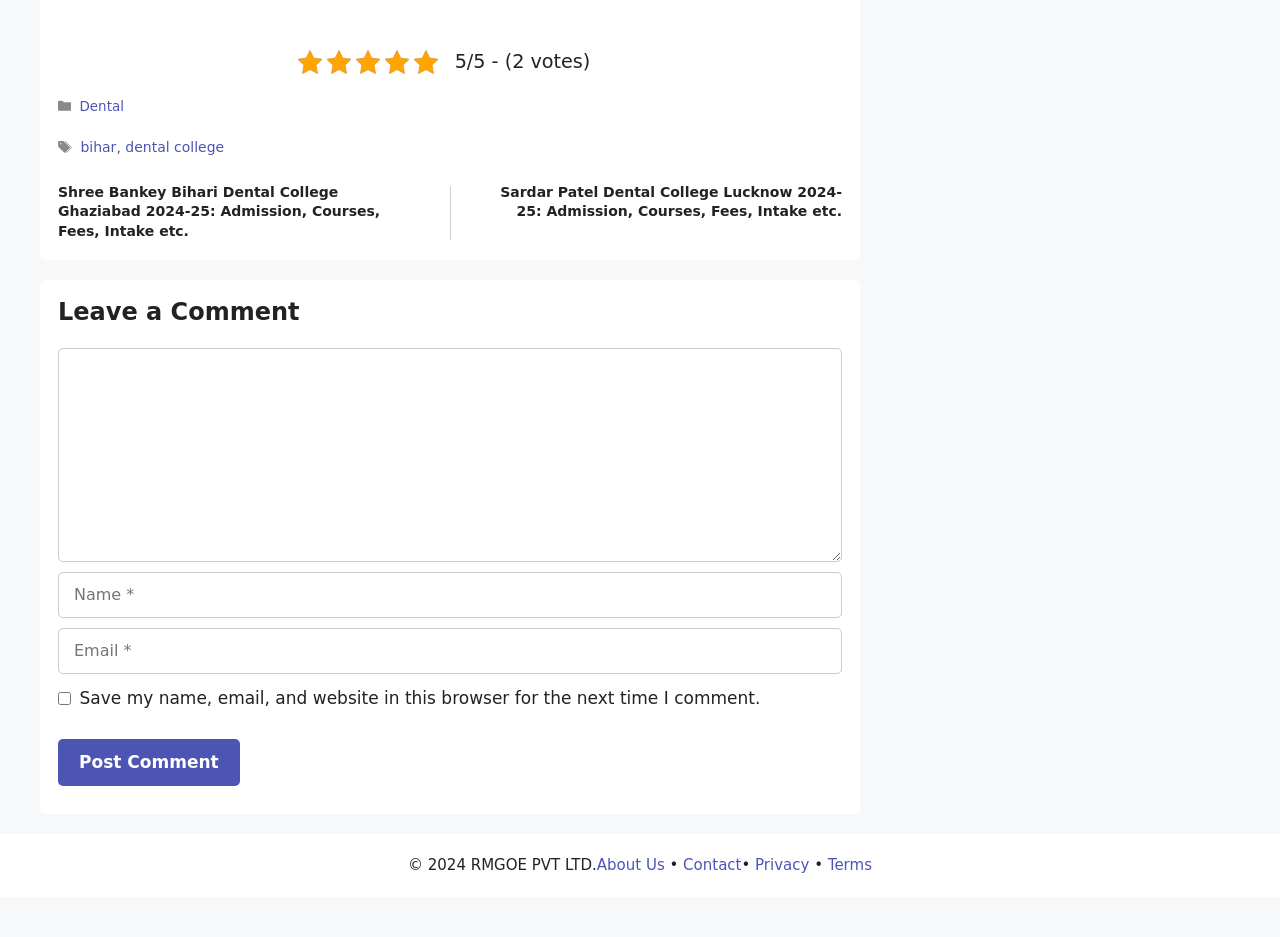Bounding box coordinates are specified in the format (top-left x, top-left y, bottom-right x, bottom-right y). All values are floating point numbers bounded between 0 and 1. Please provide the bounding box coordinate of the region this sentence describes: name="contact[email]" placeholder="Enter your email"

None